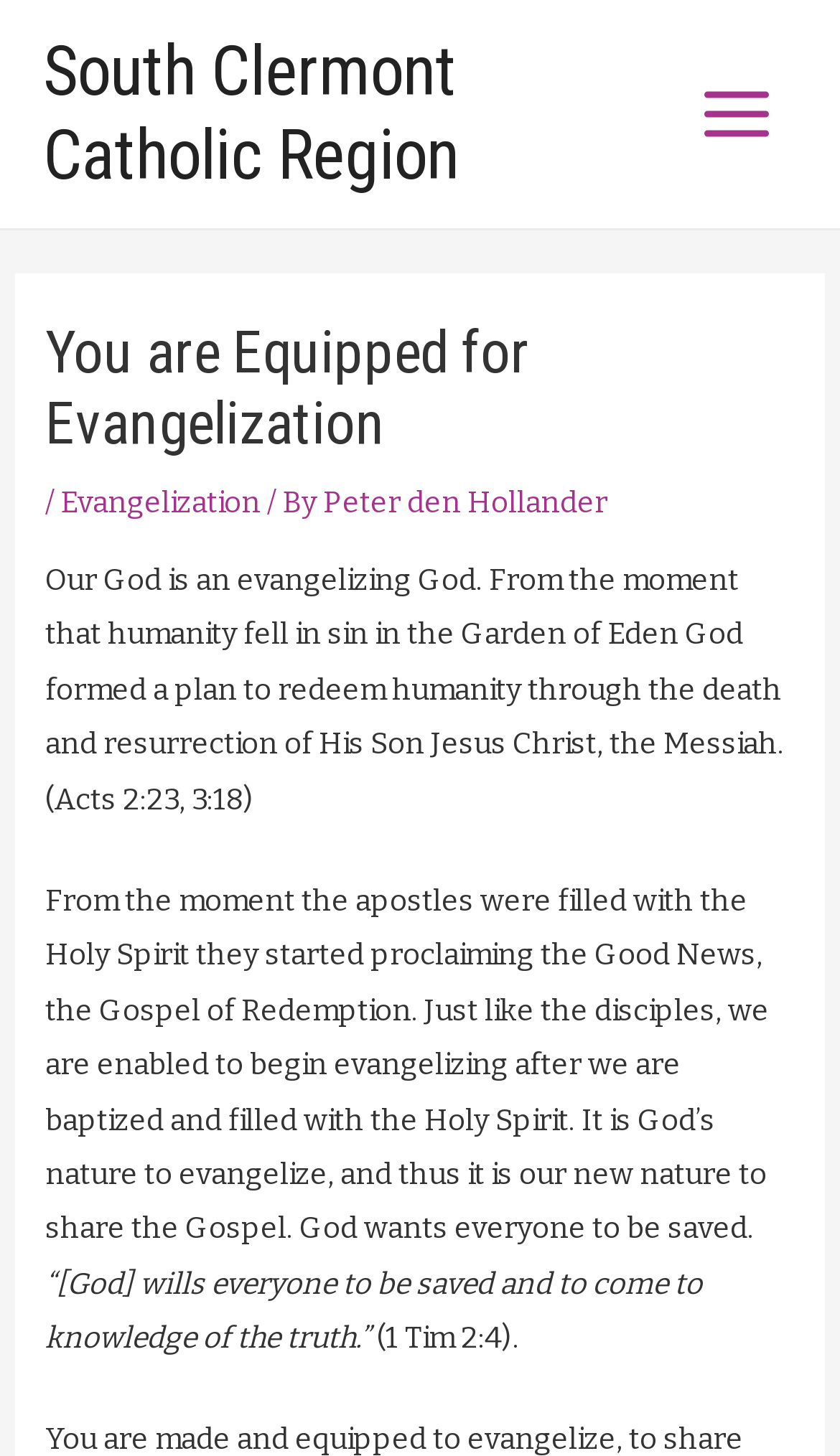Give a one-word or phrase response to the following question: What is the main theme of the text?

Evangelization